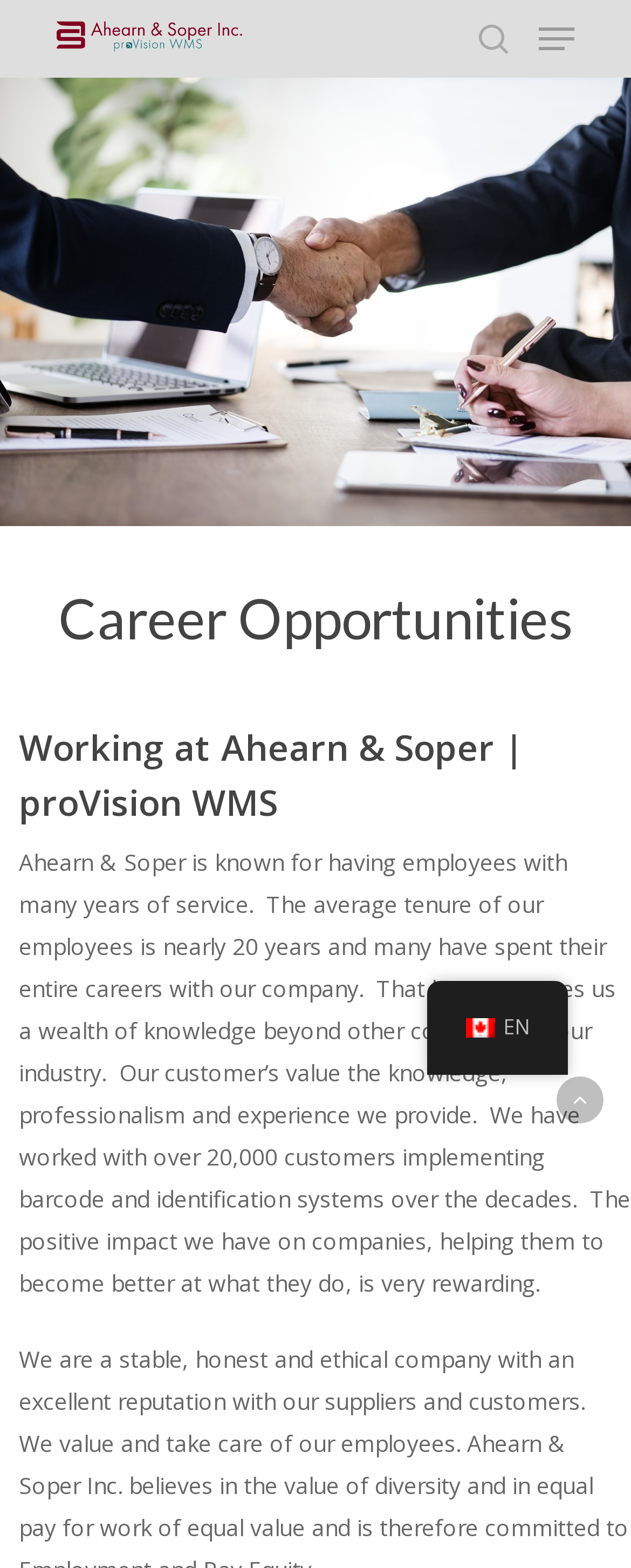What is the purpose of the search box?
Carefully analyze the image and provide a thorough answer to the question.

The search box is accompanied by a static text 'Hit enter to search or ESC to close', which implies that the purpose of the search box is to search for something on the webpage.